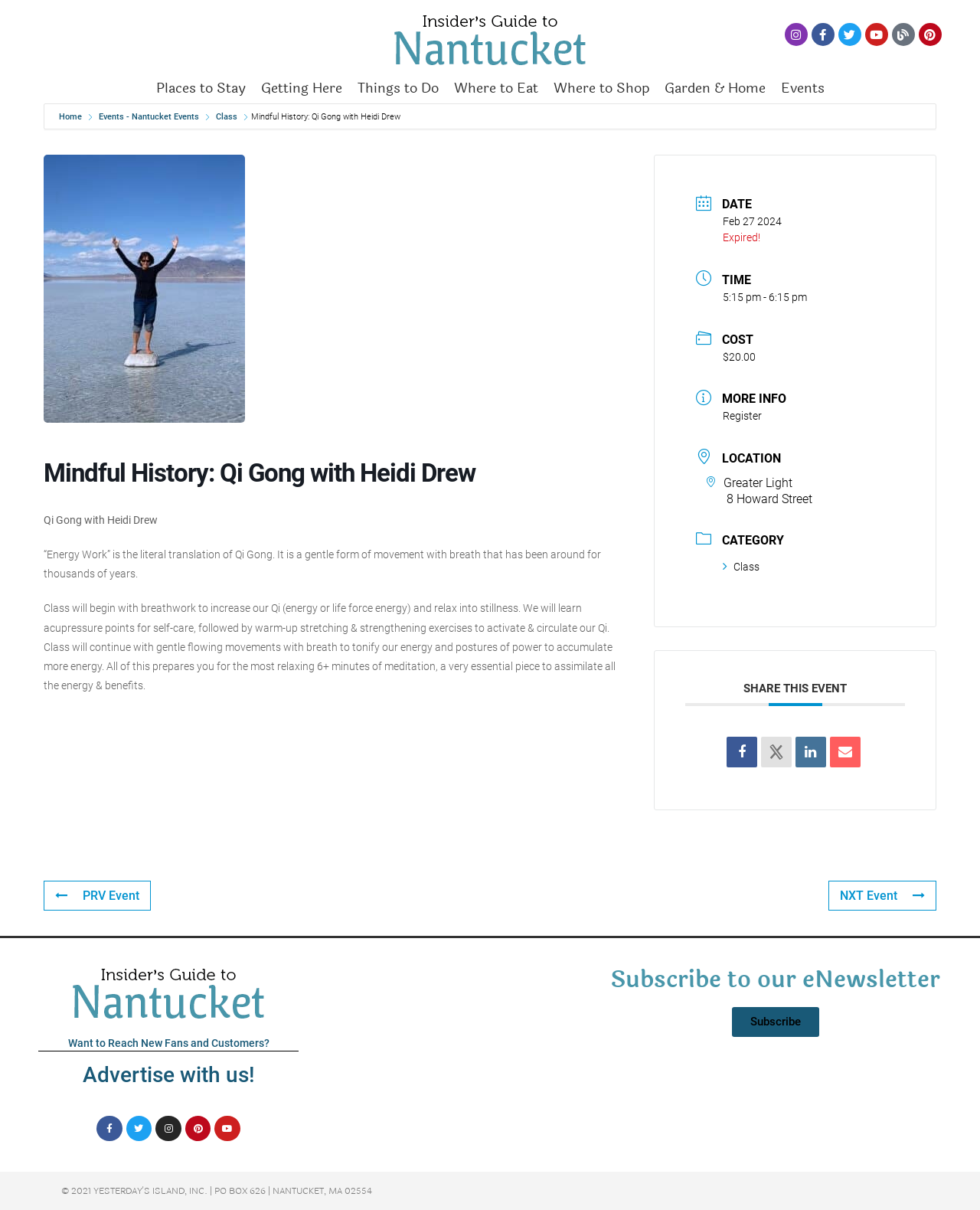Answer the question using only one word or a concise phrase: What is the date of the Qi Gong class?

Feb 27 2024